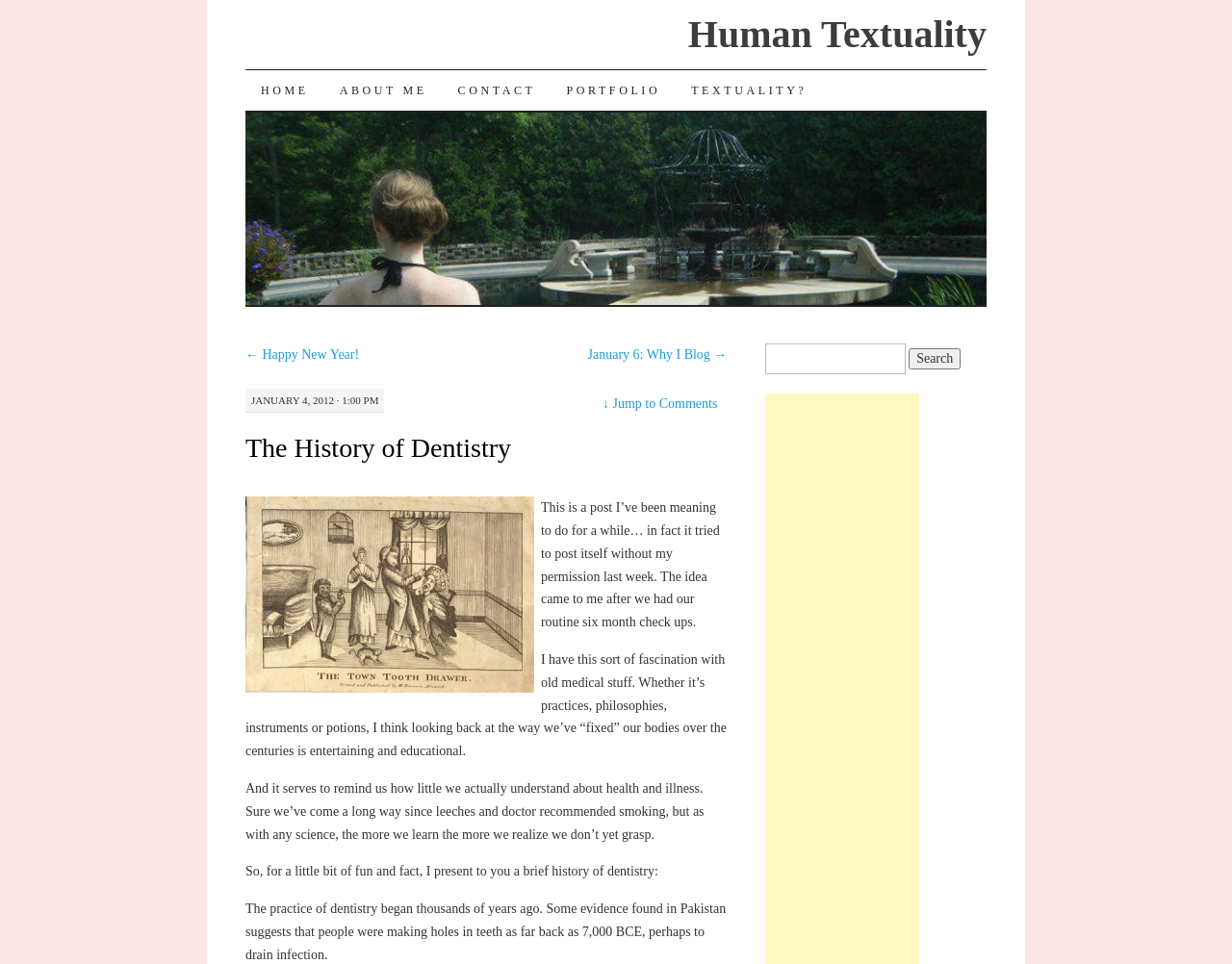Identify the bounding box coordinates of the element to click to follow this instruction: 'read about The History of Dentistry'. Ensure the coordinates are four float values between 0 and 1, provided as [left, top, right, bottom].

[0.199, 0.439, 0.59, 0.481]